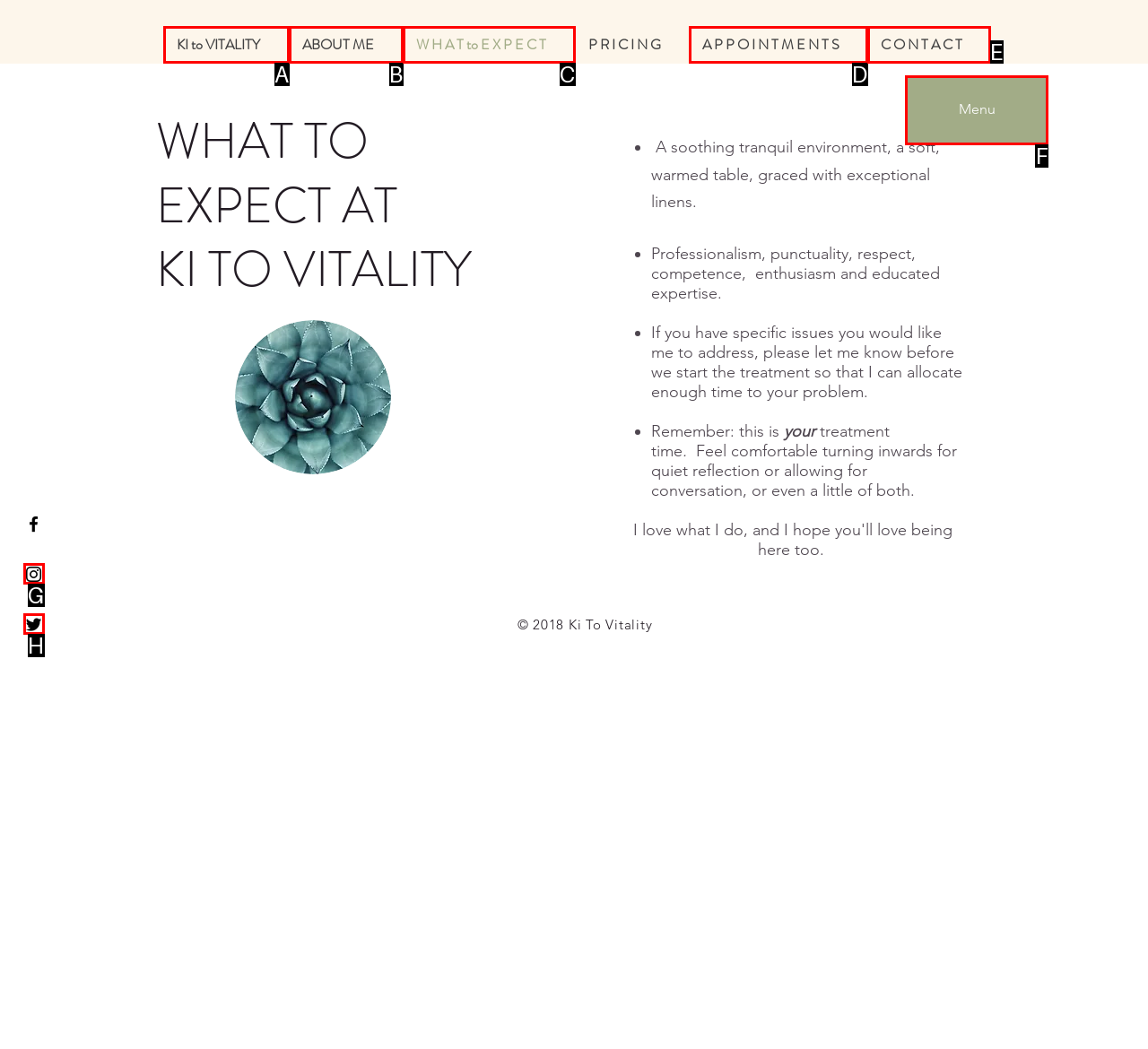Which option should be clicked to complete this task: Click on the 'Menu' link
Reply with the letter of the correct choice from the given choices.

F